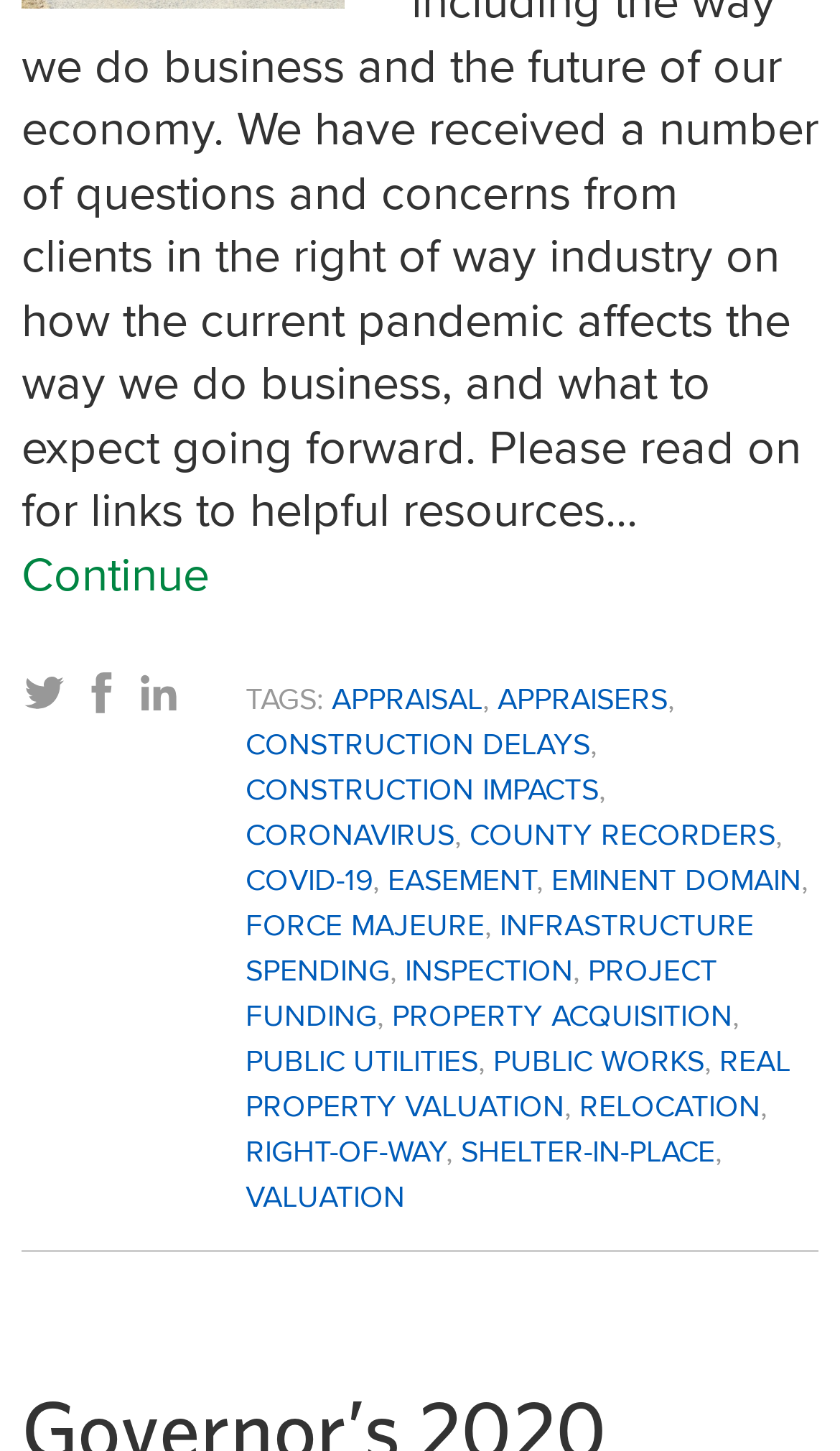Given the element description Real Property Valuation, predict the bounding box coordinates for the UI element in the webpage screenshot. The format should be (top-left x, top-left y, bottom-right x, bottom-right y), and the values should be between 0 and 1.

[0.292, 0.716, 0.941, 0.777]